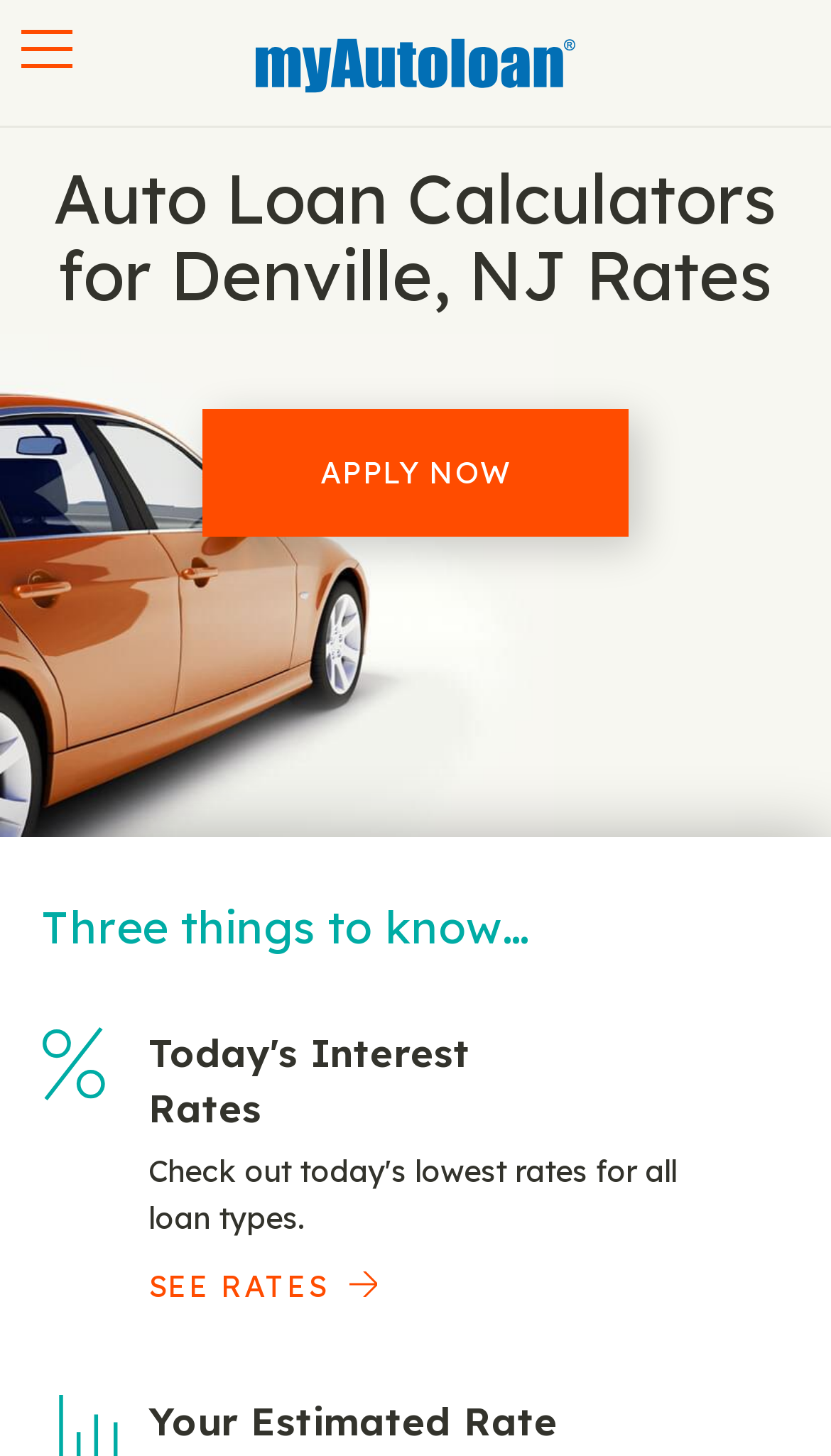Extract the main heading text from the webpage.

Auto Loan Calculators for Denville, NJ Rates